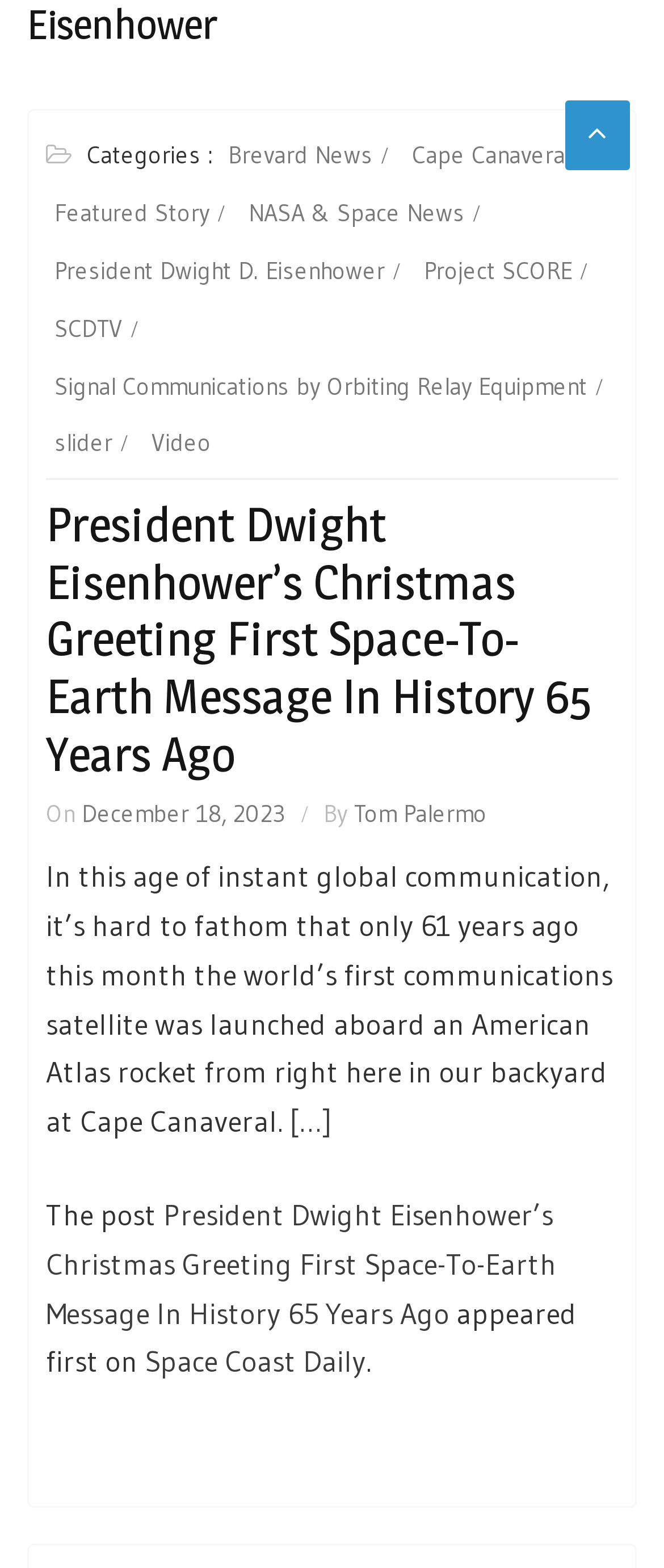Identify the bounding box coordinates for the UI element described as: "Project SCORE".

[0.628, 0.156, 0.894, 0.191]